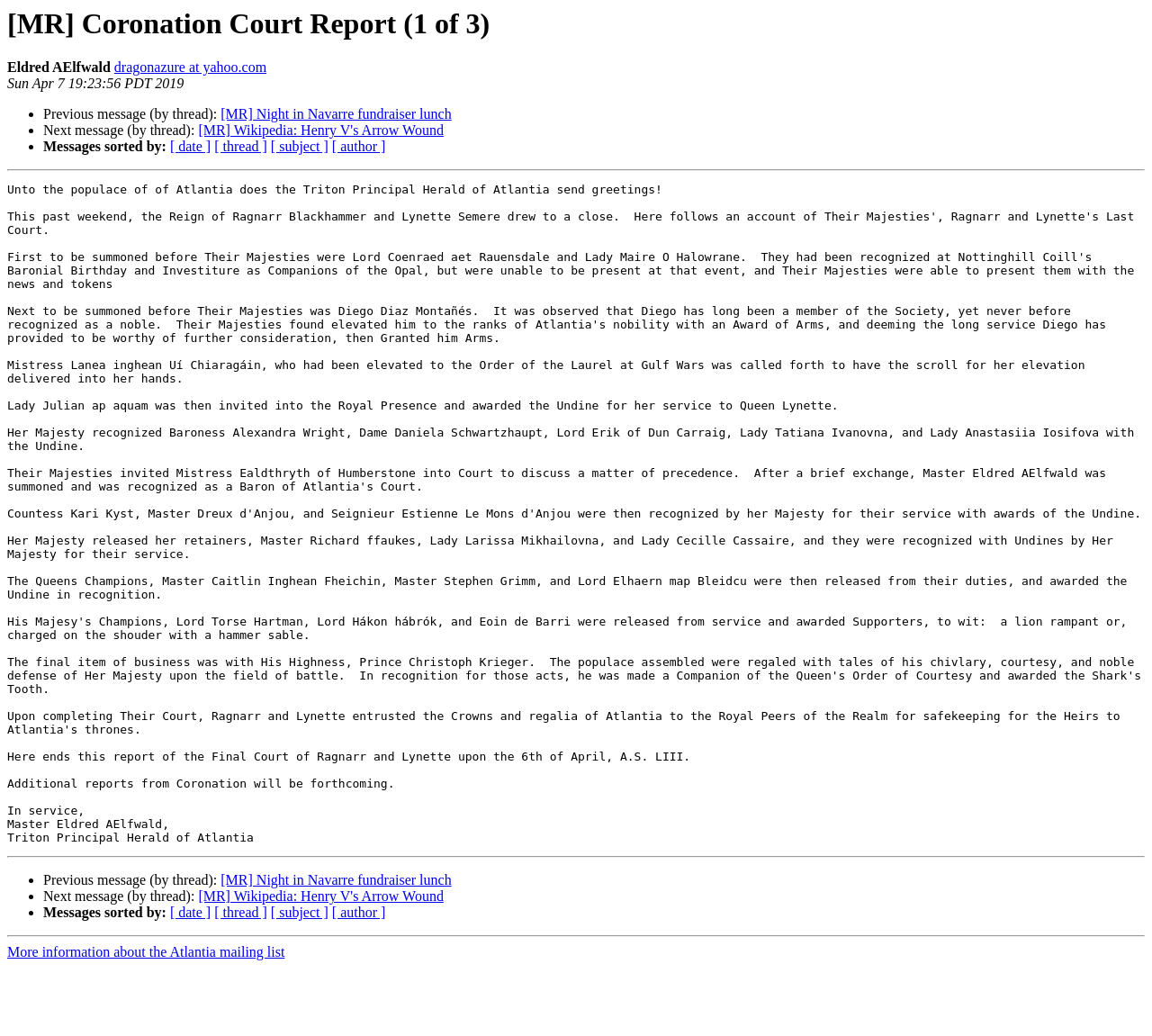Using the provided element description: "Consumable", determine the bounding box coordinates of the corresponding UI element in the screenshot.

None